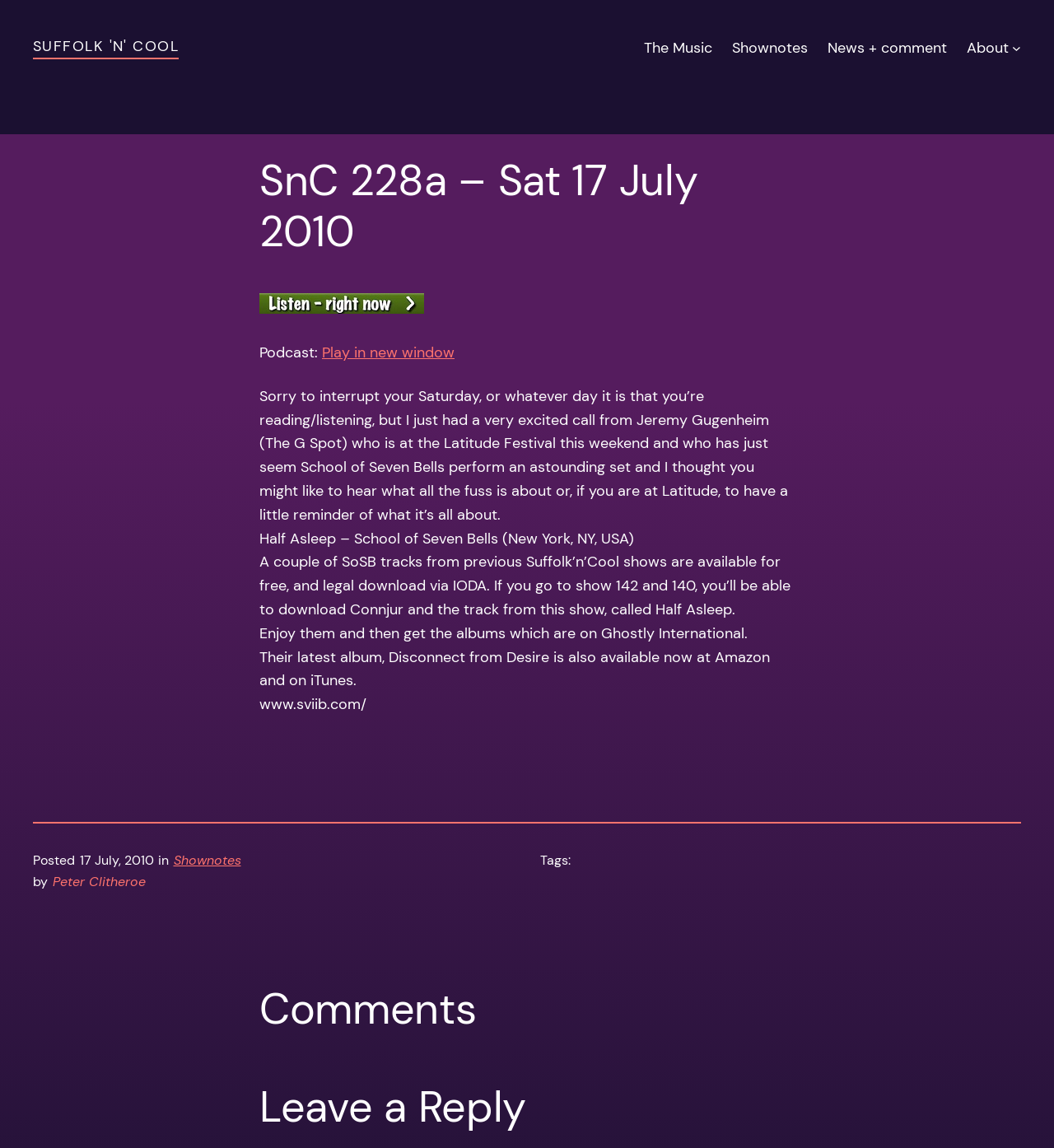Determine the bounding box coordinates of the region that needs to be clicked to achieve the task: "Open 'Shownotes'".

[0.694, 0.031, 0.766, 0.052]